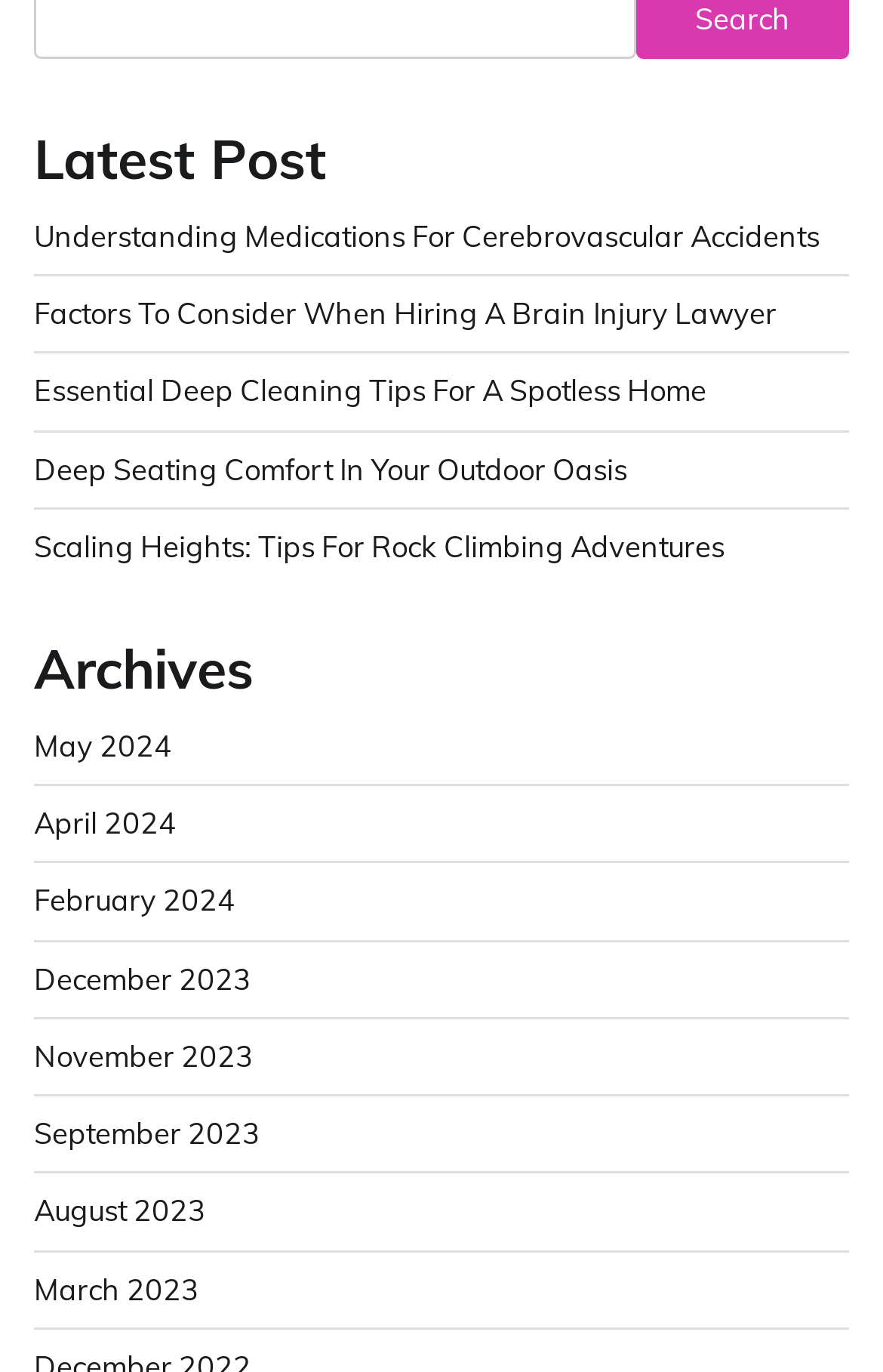How are the posts organized?
Provide an in-depth answer to the question, covering all aspects.

The posts are organized in a chronological order, with the latest post at the top and the older posts below, as indicated by the dates in the archive links.